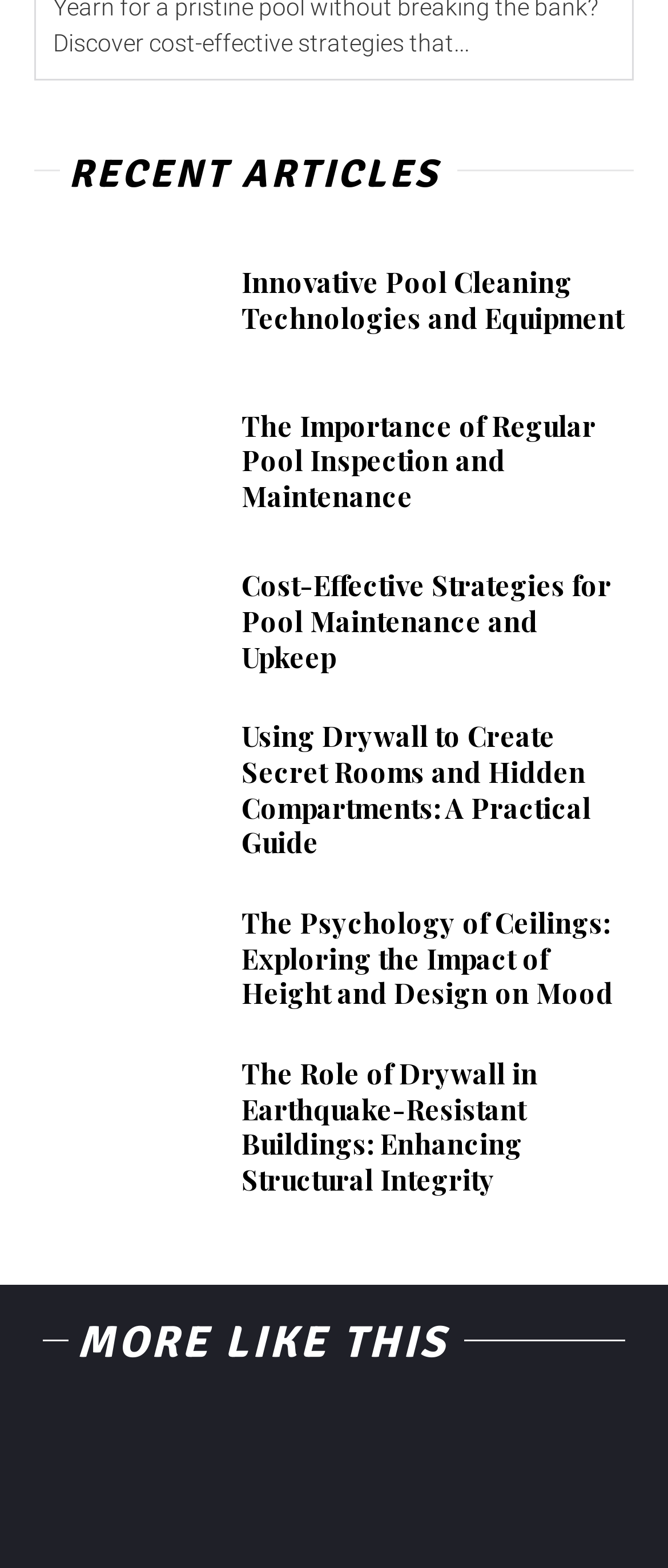Please give a succinct answer to the question in one word or phrase:
How many articles are listed on this page?

6